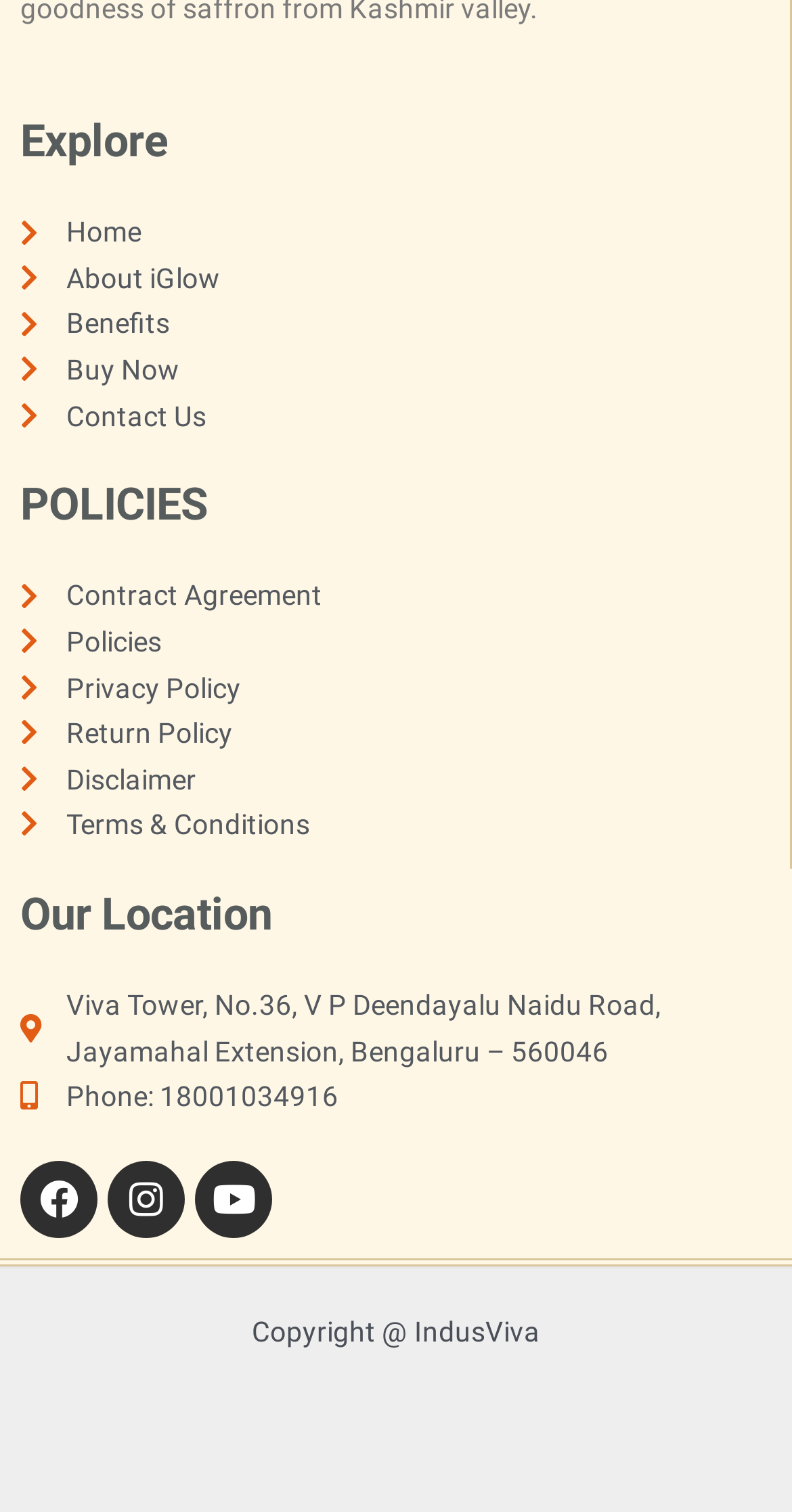Determine the bounding box coordinates of the area to click in order to meet this instruction: "click on Giga Technology".

None